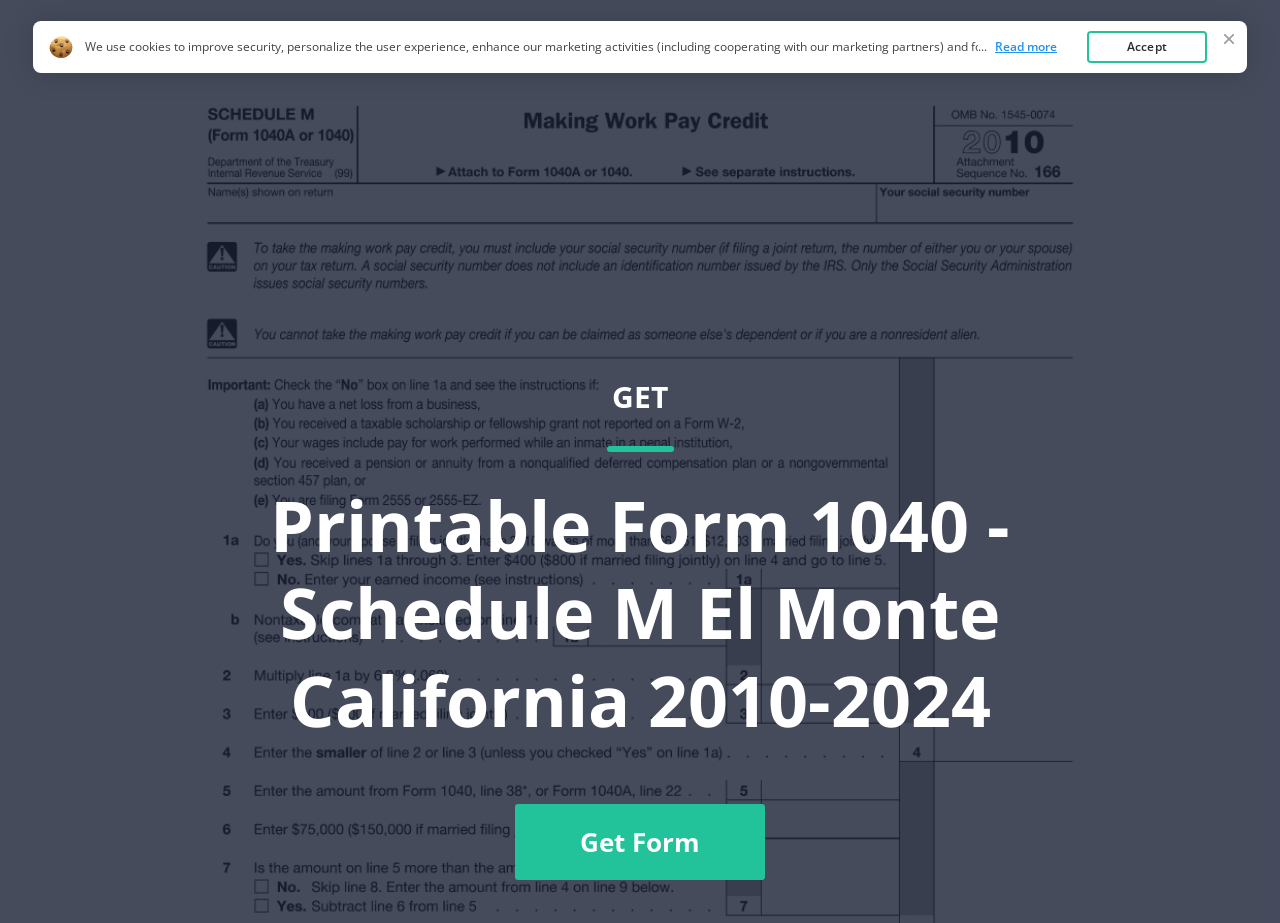Given the description "“here“", determine the bounding box of the corresponding UI element.

[0.15, 0.059, 0.179, 0.077]